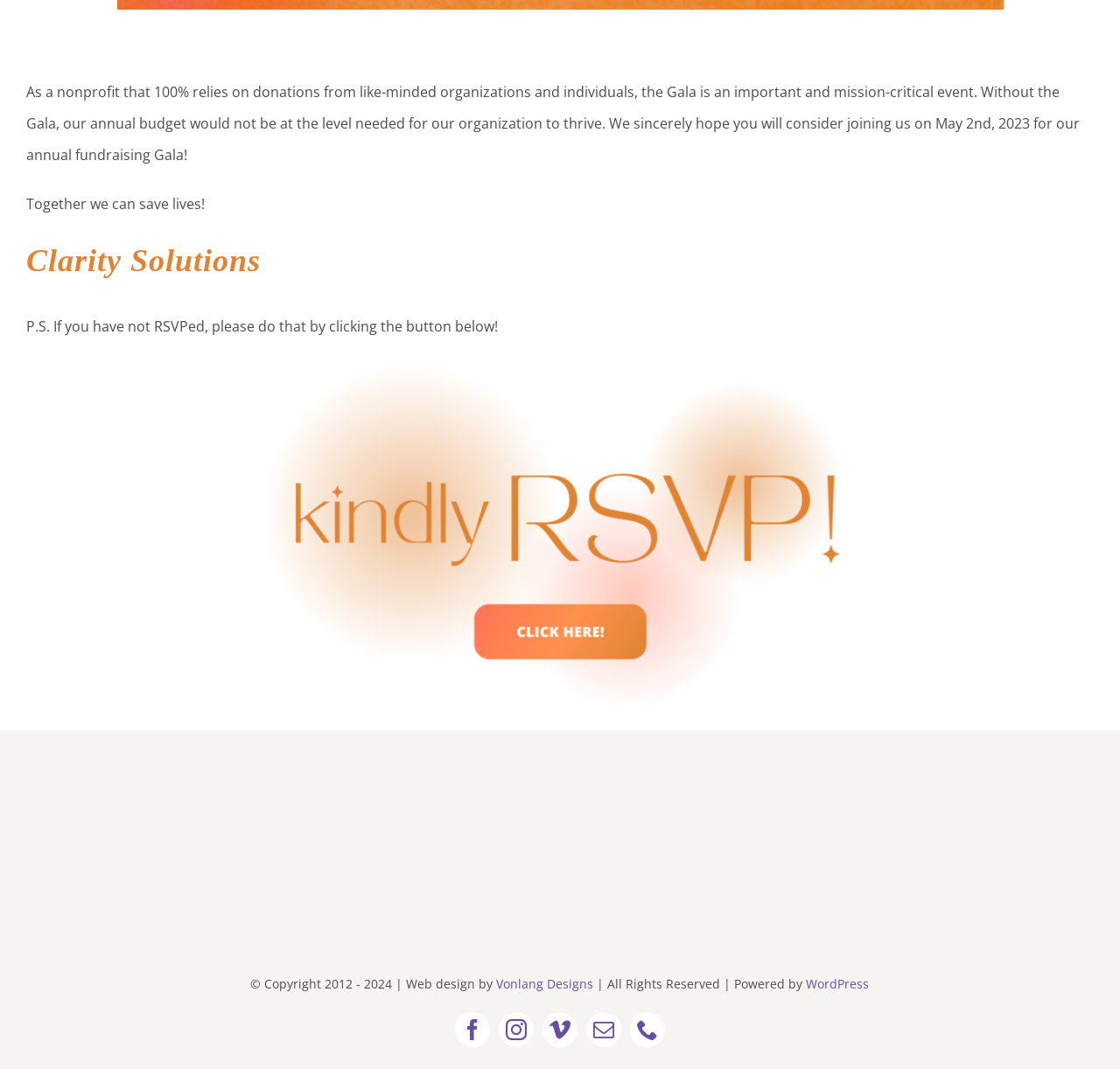Find the bounding box coordinates of the area to click in order to follow the instruction: "Visit Clarity Solutions' website".

[0.023, 0.222, 0.977, 0.266]